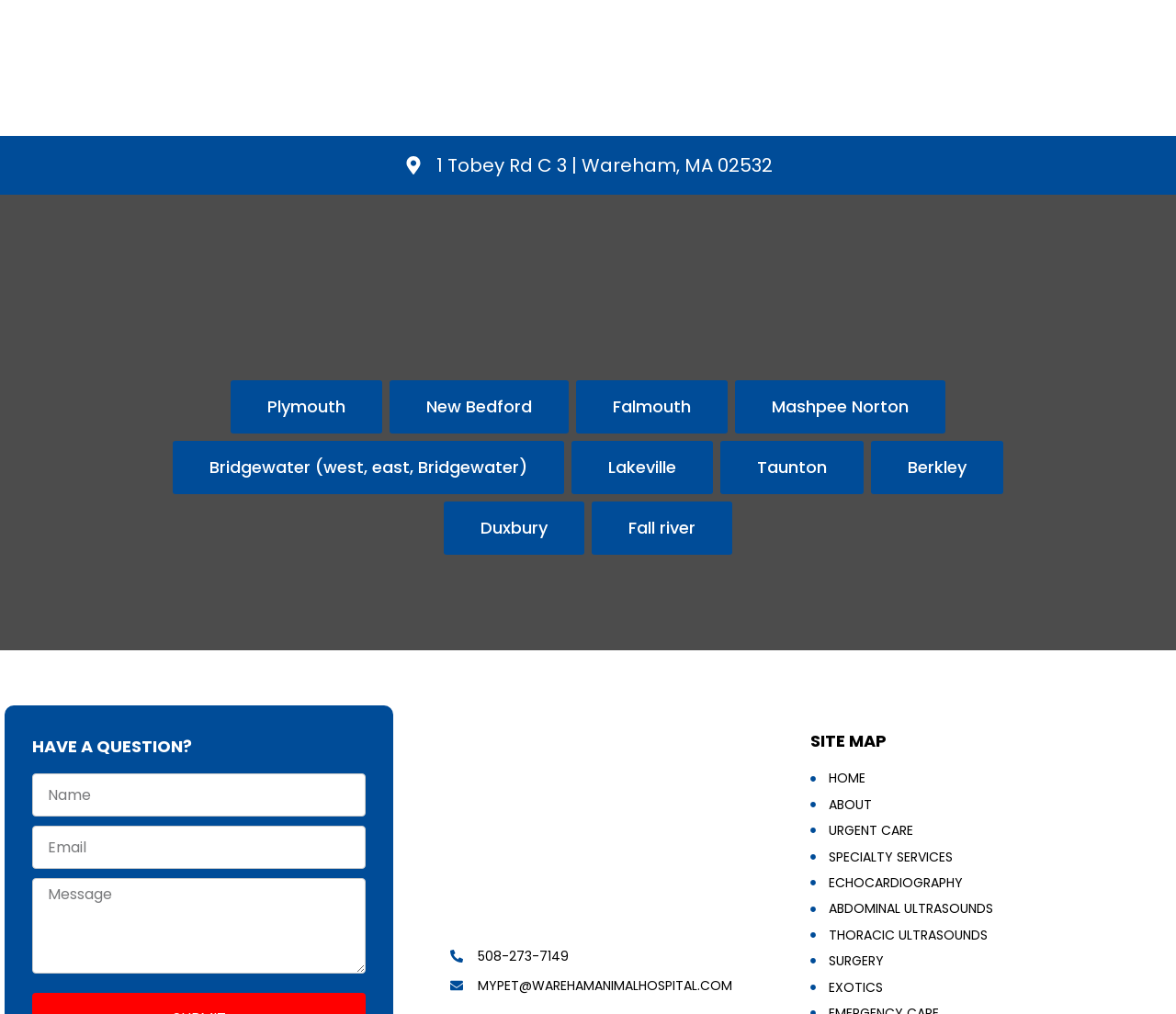Respond to the question below with a concise word or phrase:
How many links are available for different locations?

8